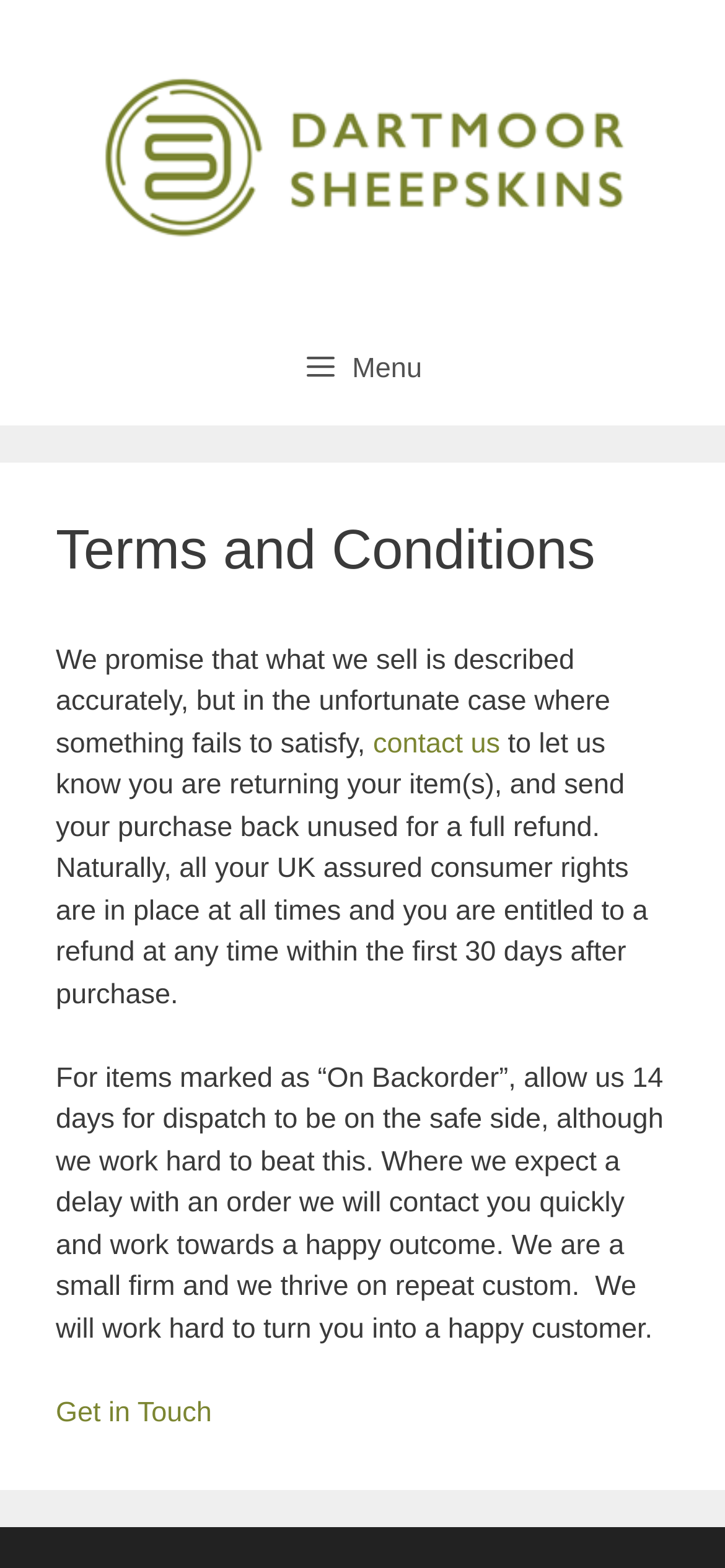Describe all the visual and textual components of the webpage comprehensively.

The webpage is about the Terms and Conditions of Dartmoor Sheepskins. At the top, there is a banner that spans the entire width of the page, containing a link to the Dartmoor Sheepskins website, accompanied by an image of the same name. Below the banner, there is a primary navigation menu that also takes up the full width of the page.

The main content of the page is divided into an article section, which occupies most of the page's height. The article section starts with a header that reads "Terms and Conditions", followed by a paragraph of text that explains the company's return policy. The paragraph is interrupted by a link to "contact us" and continues to describe the refund process and consumer rights.

Further down, there is another paragraph of text that discusses the dispatch of items marked as "On Backorder" and the company's commitment to customer satisfaction. At the bottom of the article section, there is a "Get in Touch" button. Overall, the webpage has a simple and clean layout, with a focus on presenting the company's terms and conditions in a clear and concise manner.